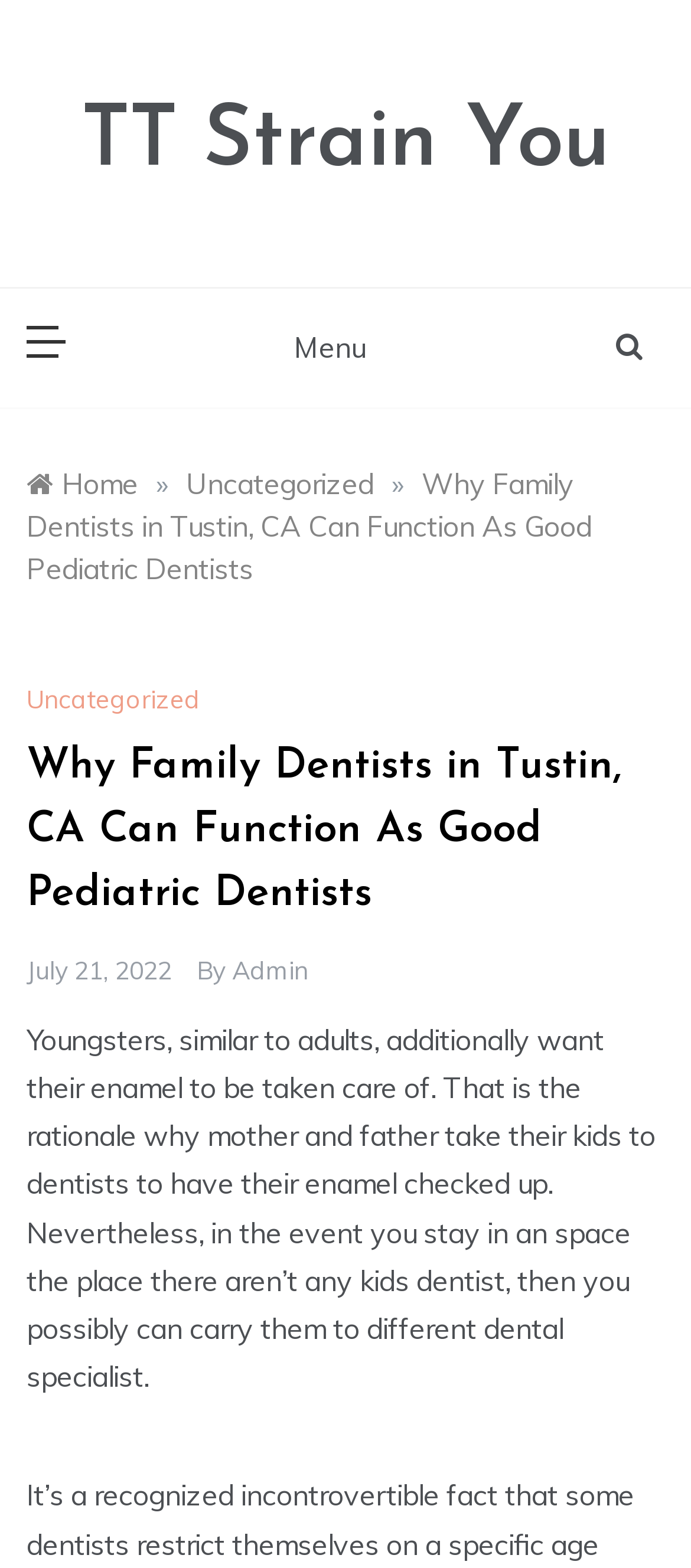Identify and generate the primary title of the webpage.

TT Strain You